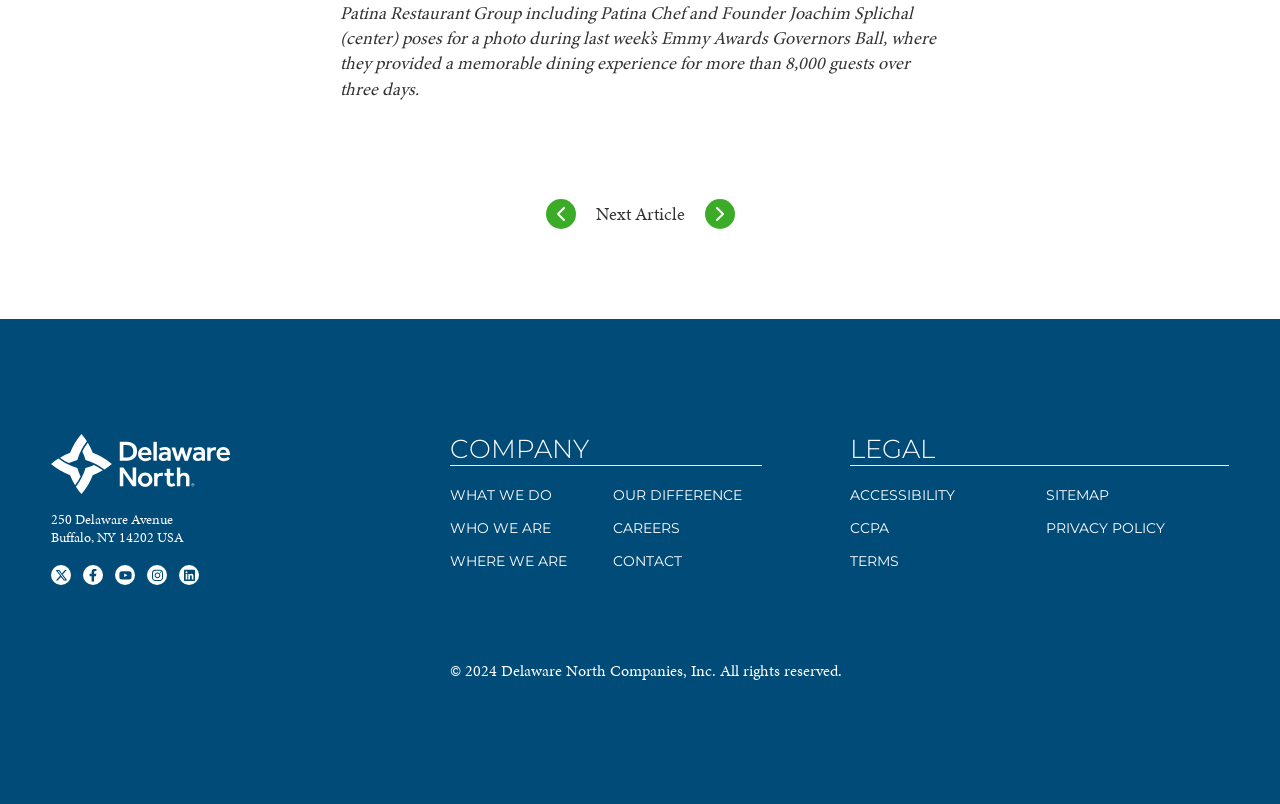Find the bounding box coordinates of the element to click in order to complete this instruction: "Go to previous entry". The bounding box coordinates must be four float numbers between 0 and 1, denoted as [left, top, right, bottom].

[0.426, 0.247, 0.45, 0.285]